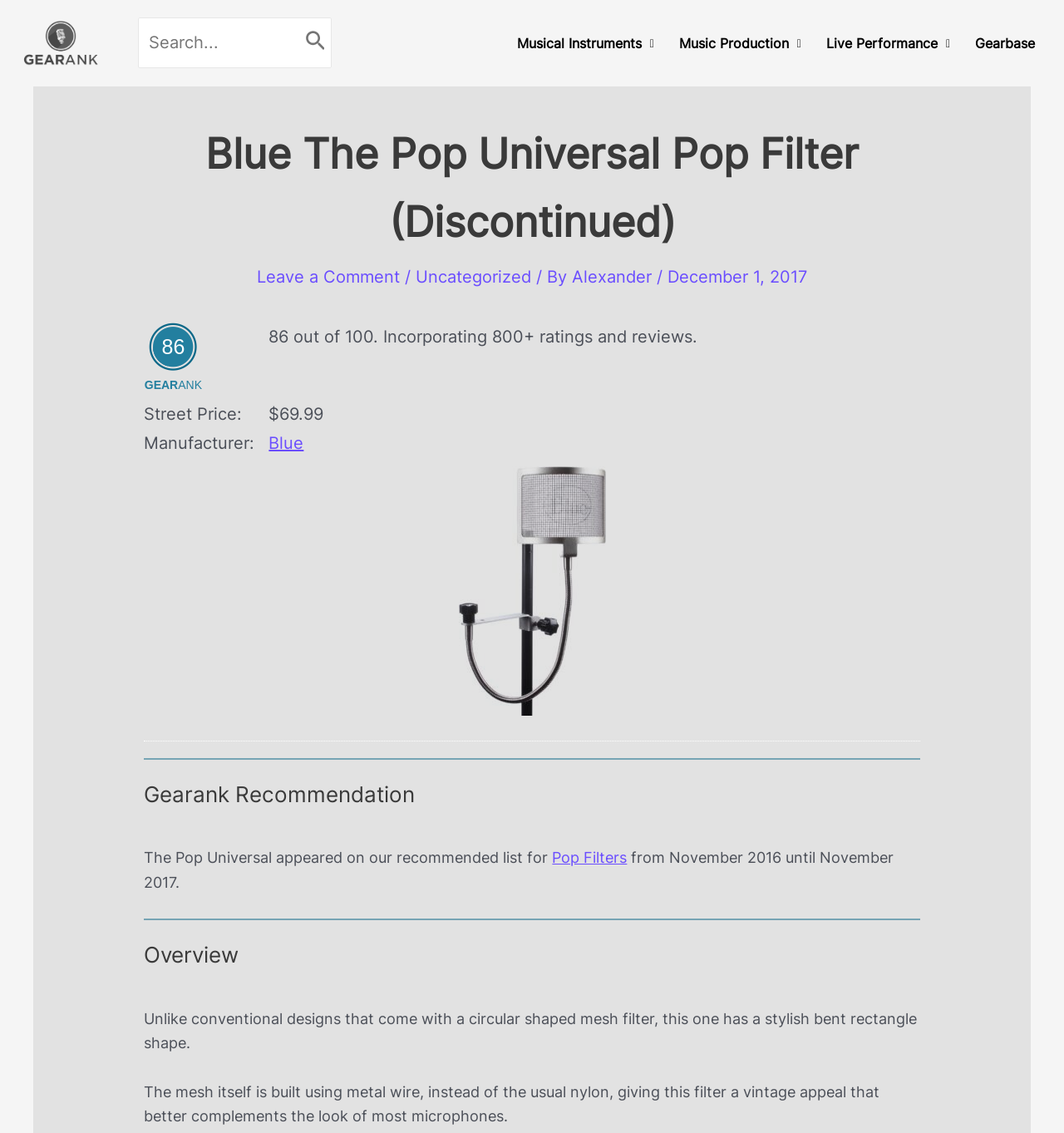Could you identify the text that serves as the heading for this webpage?

Blue The Pop Universal Pop Filter (Discontinued)